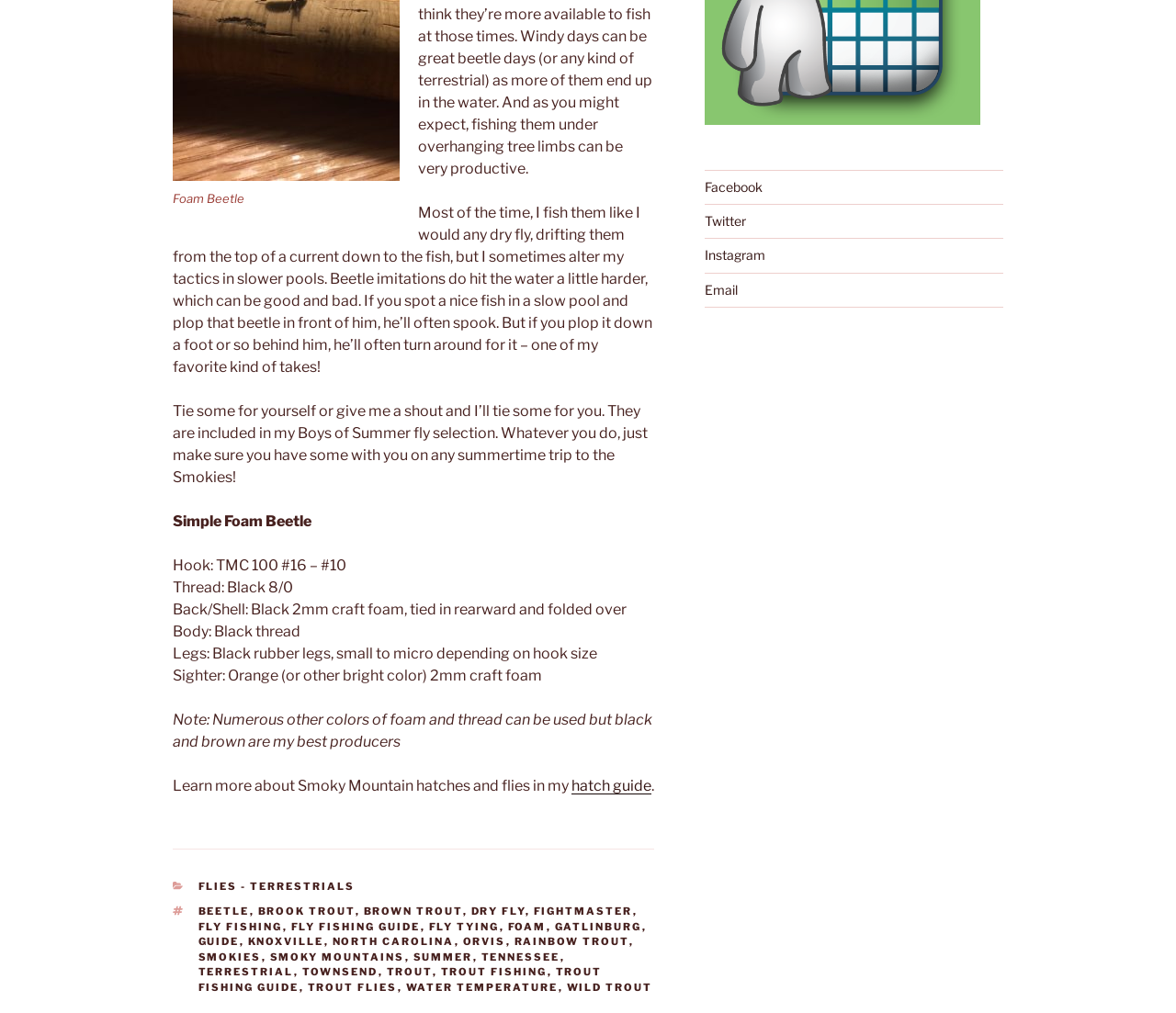Where is the author likely to be fishing?
Based on the image, provide a one-word or brief-phrase response.

Smoky Mountains